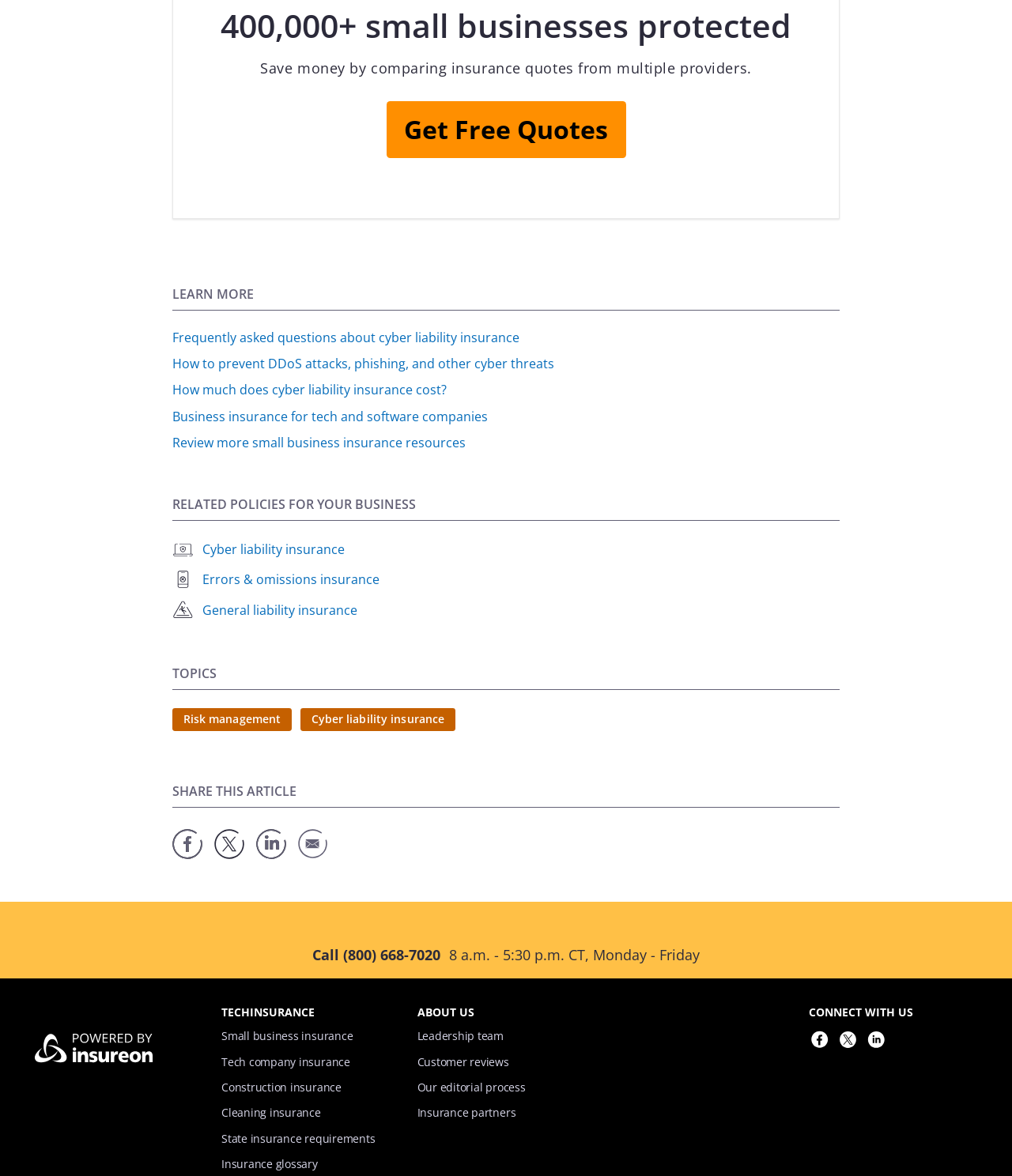Locate the bounding box coordinates of the area that needs to be clicked to fulfill the following instruction: "Share this article via Facebook". The coordinates should be in the format of four float numbers between 0 and 1, namely [left, top, right, bottom].

[0.17, 0.722, 0.207, 0.737]